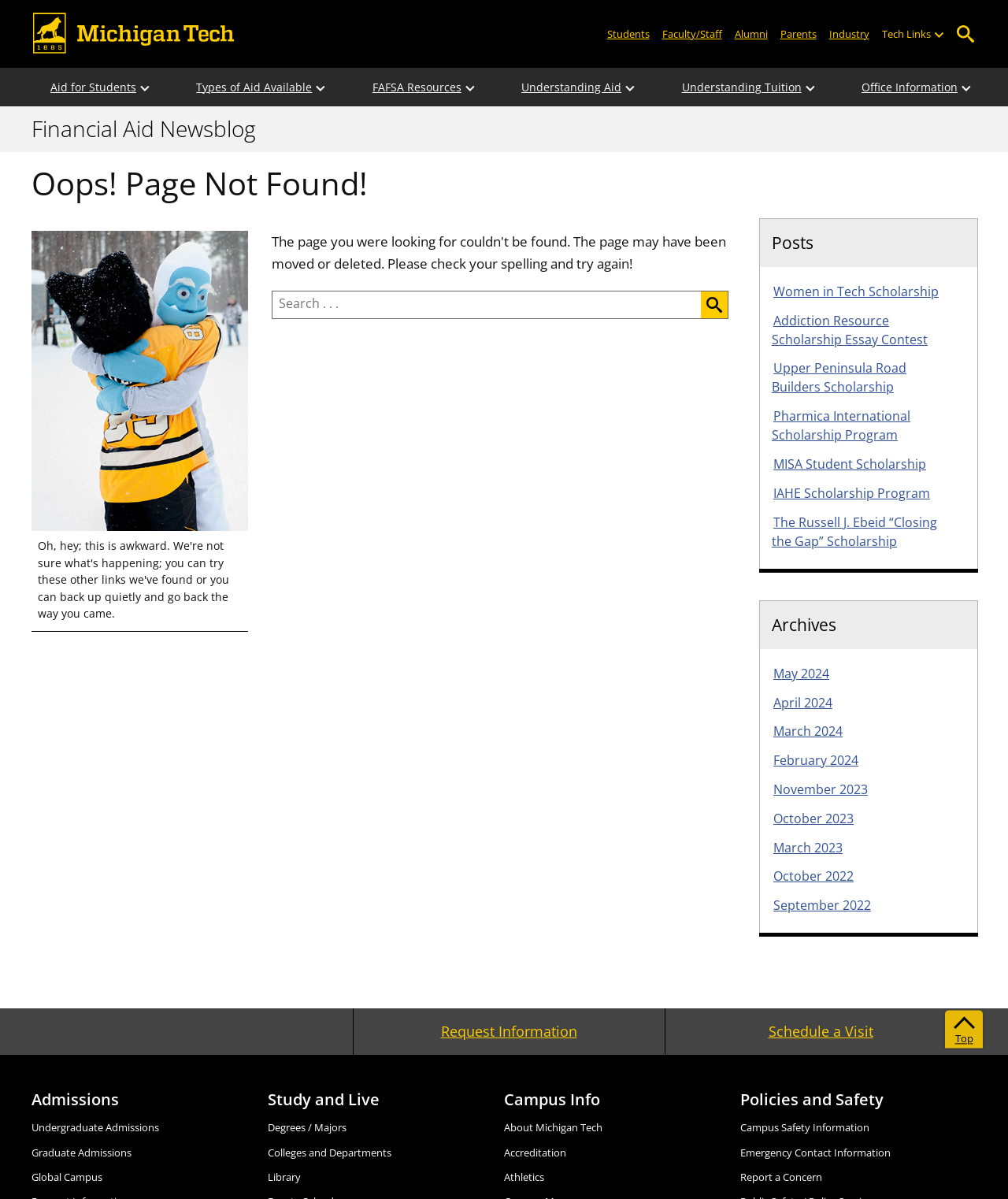Please find the bounding box for the UI element described by: "Alexandria Ocasio-Cortez".

None